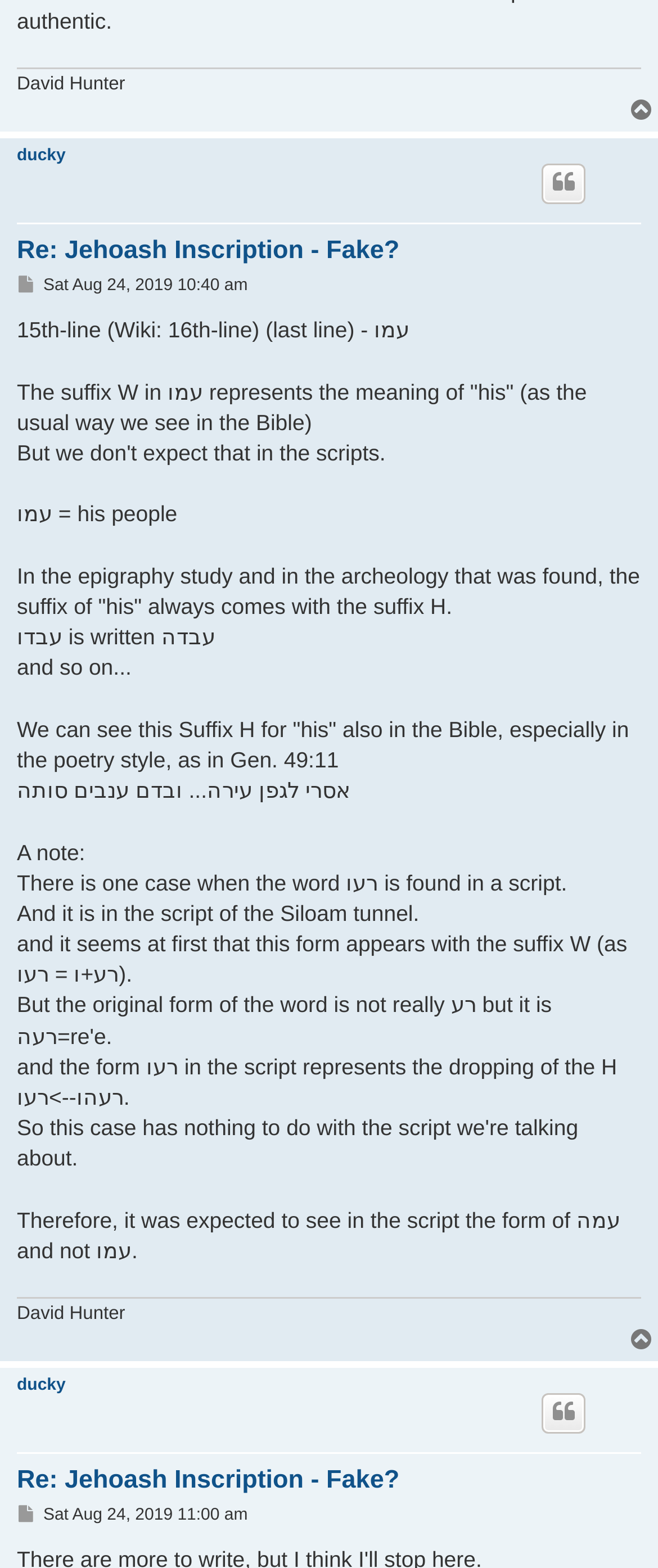What is the topic of the post?
Use the screenshot to answer the question with a single word or phrase.

Jehoash Inscription